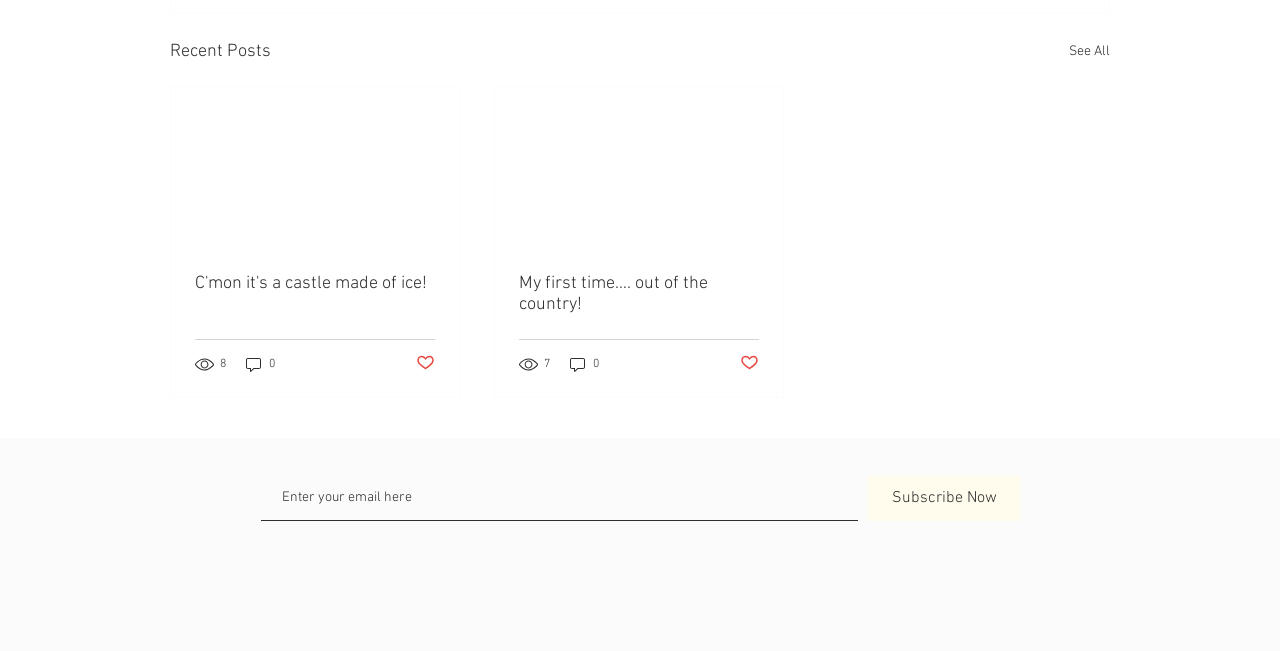Locate the bounding box coordinates of the clickable part needed for the task: "Subscribe to the newsletter".

[0.678, 0.731, 0.797, 0.8]